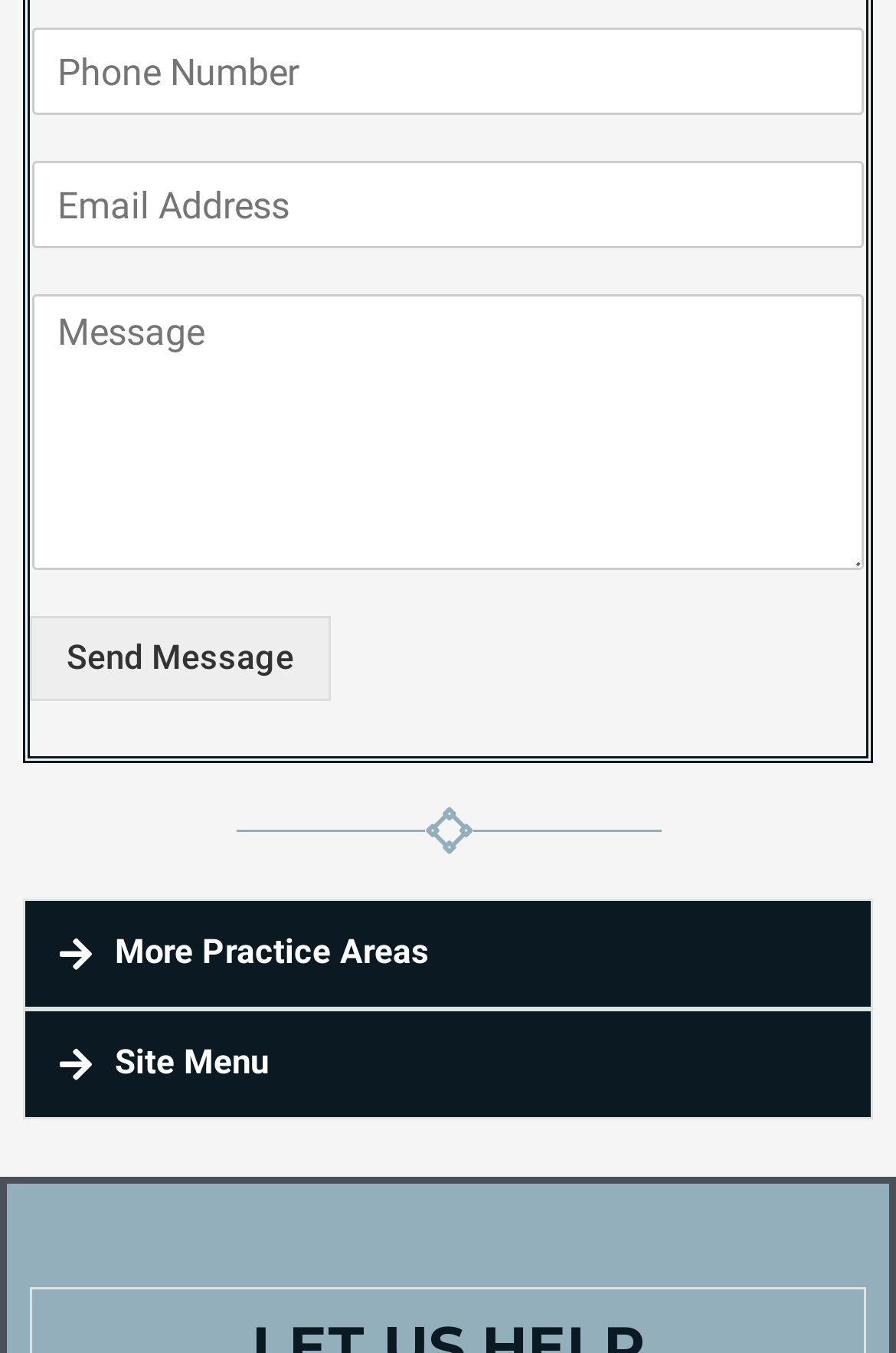Provide the bounding box coordinates of the HTML element described by the text: "Site Menu".

[0.026, 0.745, 0.974, 0.827]